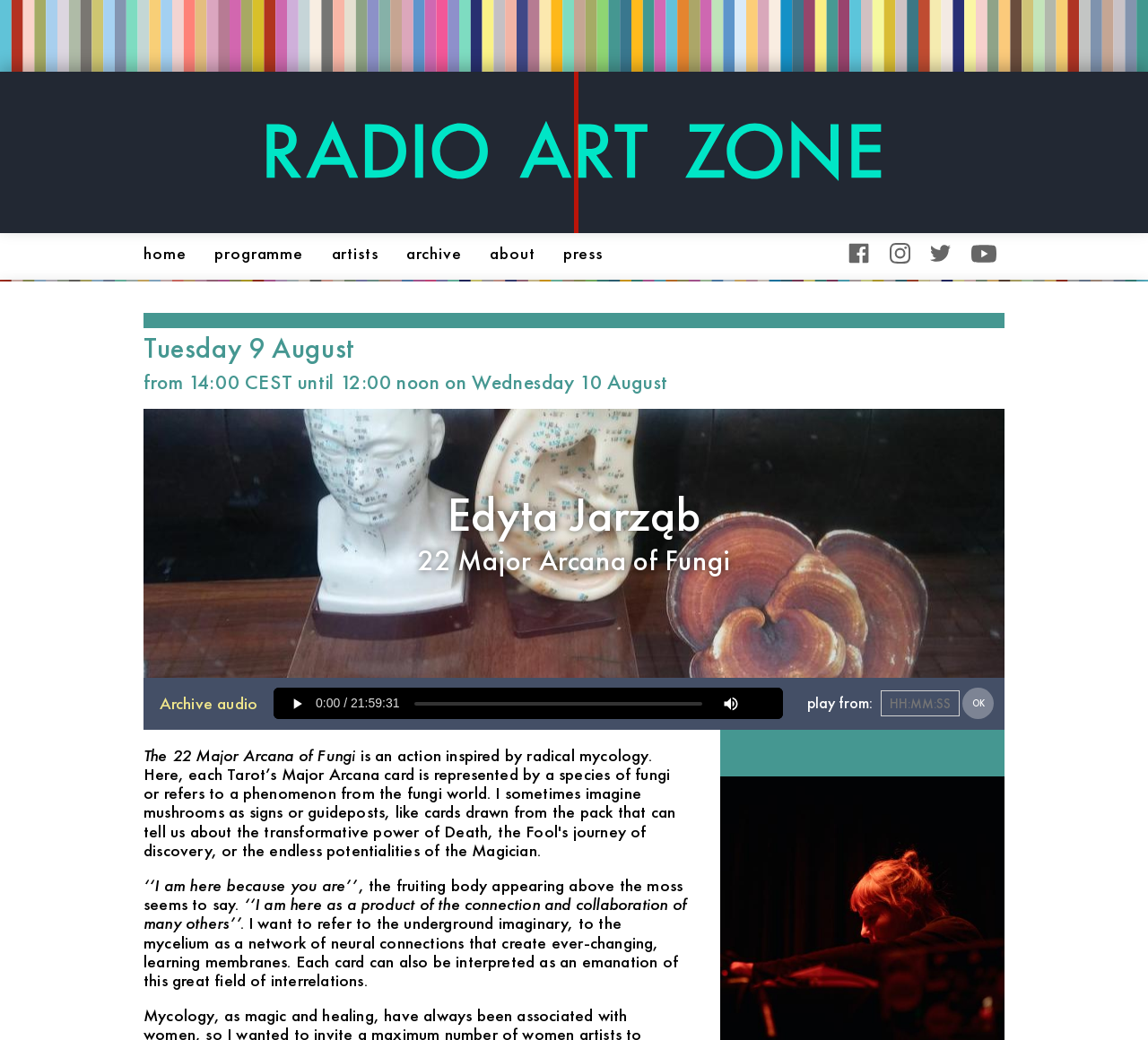Give an in-depth explanation of the webpage layout and content.

The webpage appears to be a radio art zone webpage, with a focus on a specific artist, Edyta Jarząb, and her project, "22 Major Arcana of Fungi". 

At the top of the page, there is a header section with a link to "Radio Art Zone" accompanied by an image. Below this, there are several links to navigate to different sections of the website, including "home", "programme", "artists", "archive", "about", "press", and social media links.

The main content of the page is divided into two sections. The top section displays the title "Tuesday 9 August" and a description of the event, which takes place from 14:00 CEST until 12:00 noon on Wednesday 10 August. 

Below this, there is a header section with the artist's name, Edyta Jarząb, and the title of her project, "22 Major Arcana of Fungi". The project is described through a series of paragraphs, which seem to interpret the cards as signs or symbols, representing transformative powers, journeys of discovery, and endless potentialities.

On the right side of the page, there is an audio player with controls to play, mute, and adjust the audio time scrubber. The audio is accompanied by a text input field to enter a specific time to play from. 

Overall, the webpage presents a unique artistic project that combines elements of tarot cards, fungi, and radio art, with a focus on exploration and discovery.